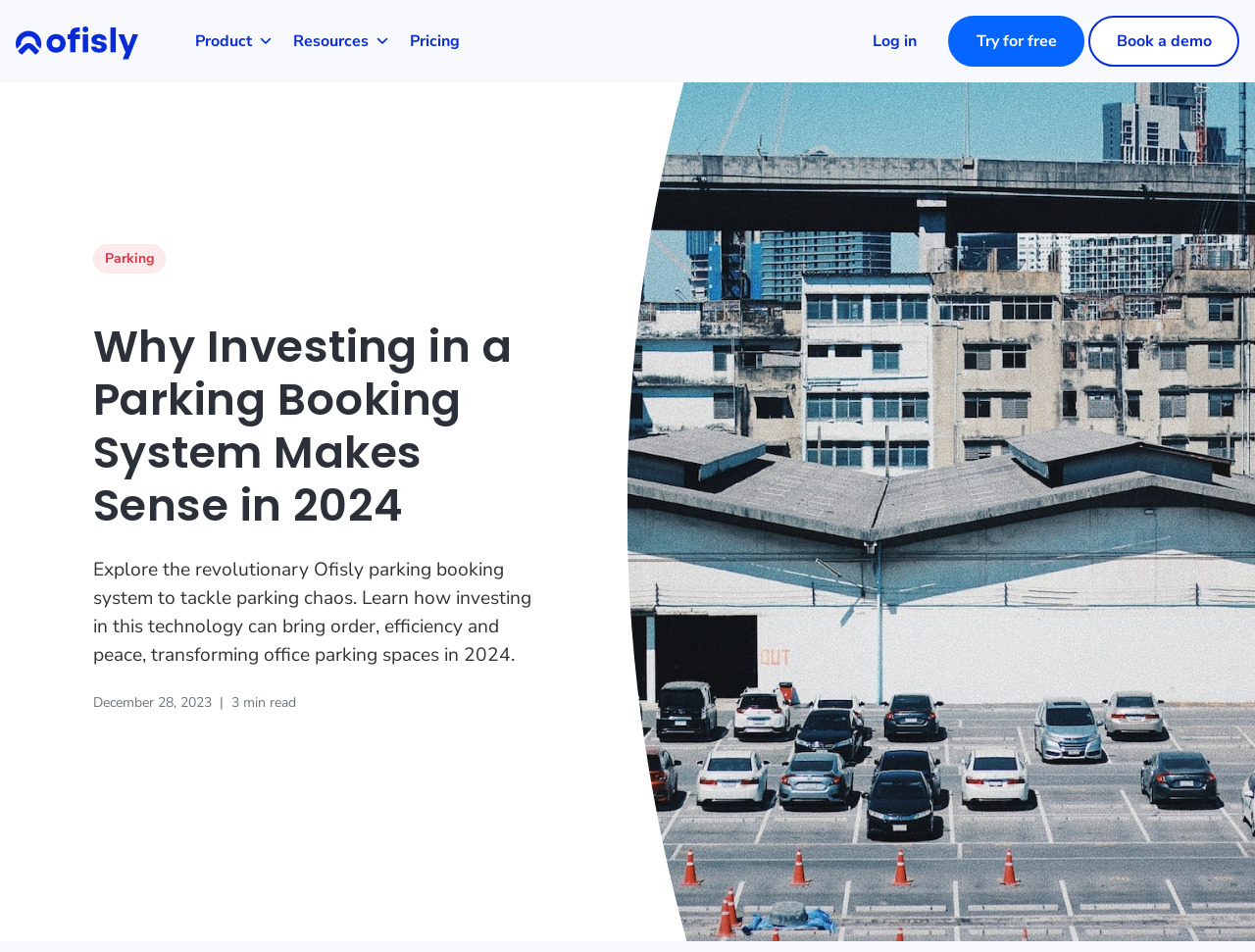What is the date mentioned on the webpage?
Please use the visual content to give a single word or phrase answer.

December 28, 2023